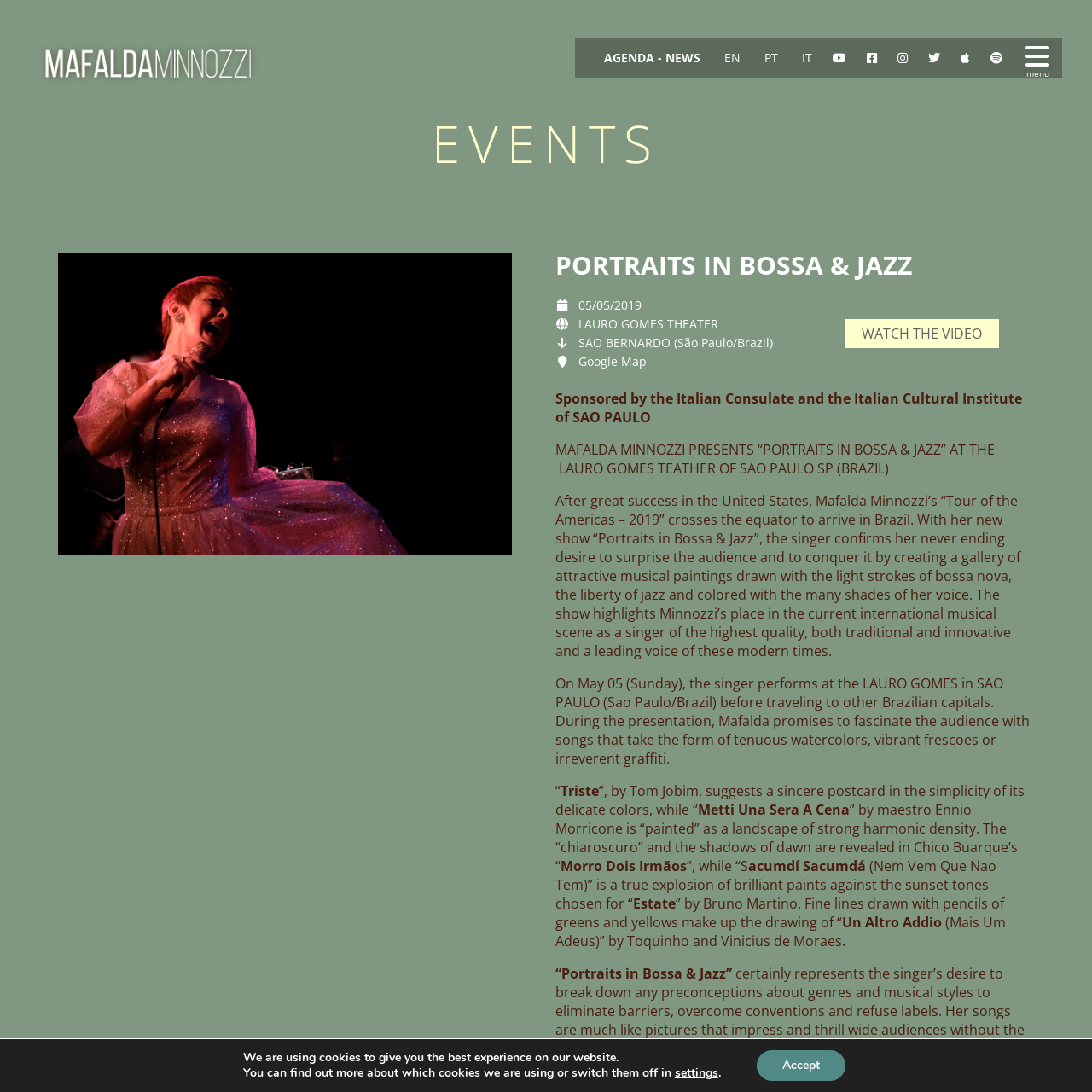Summarize the webpage comprehensively, mentioning all visible components.

This webpage is about Mafalda Minnozzi's event "Portraits in Bossa & Jazz" sponsored by the Italian Consulate and the Italian Cultural Institute of Sao Paulo. At the top, there are several links to navigate to different sections of the website, including "AGENDA - NEWS", language options, and social media icons. Below these links, there is a prominent image of Mafalda Minnozzi.

The main content of the webpage is divided into sections. The first section is headed by "EVENTS" and features a table with details about the event, including the date, location, and a link to Google Maps. Below this table, there is a link to watch a video.

The next section provides information about the event, including a description of Mafalda Minnozzi's show and her music style. There are several paragraphs of text that describe the event and the singer's performance.

Following this section, there are several blocks of text that appear to be song titles or lyrics, including "Triste", "Metti Una Sera A Cena", "Morro Dois Irmãos", and others. These blocks of text are arranged in a staggered layout, giving the impression of a musical playlist or setlist.

At the bottom of the webpage, there is a GDPR cookie banner with a message about the use of cookies on the website. There are also buttons to accept or settings to customize cookie preferences. Finally, there is a link to an unknown page or section, represented by a icon.